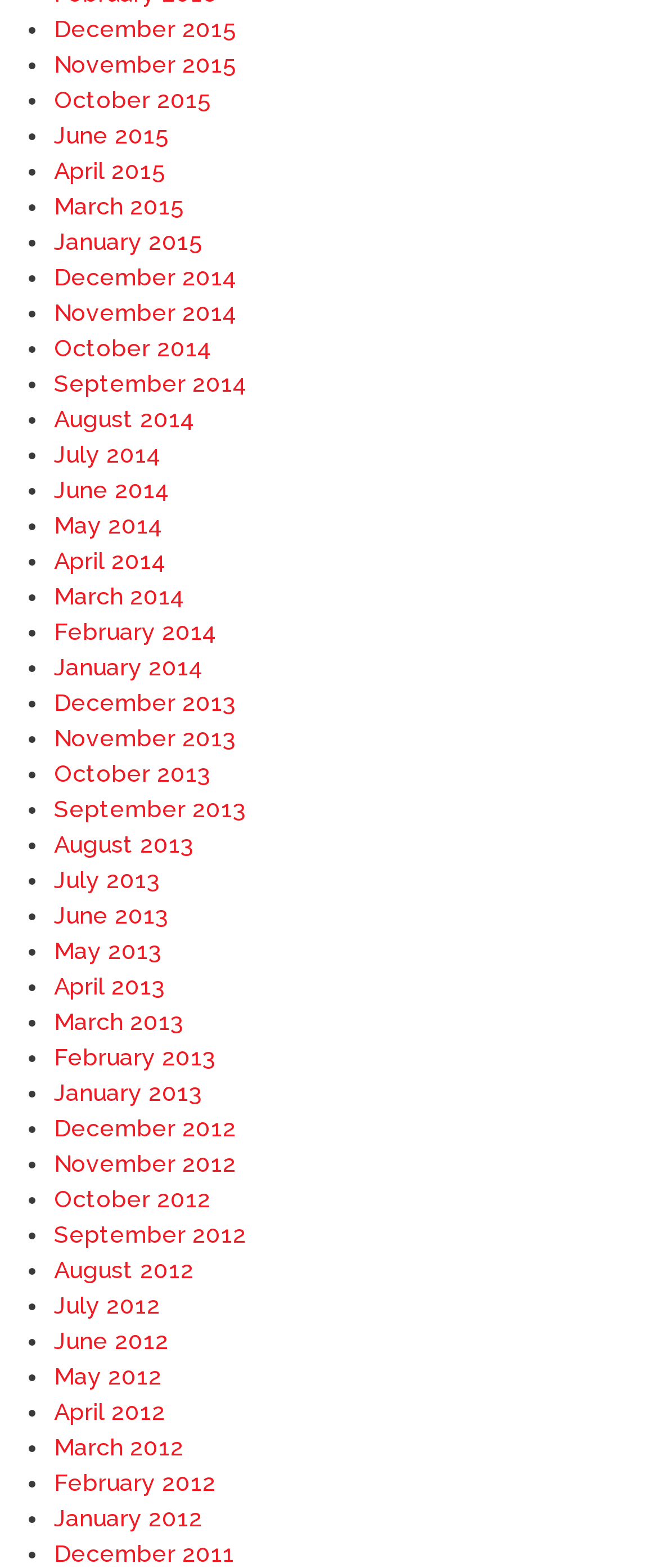Using the element description June 2014, predict the bounding box coordinates for the UI element. Provide the coordinates in (top-left x, top-left y, bottom-right x, bottom-right y) format with values ranging from 0 to 1.

[0.082, 0.304, 0.259, 0.321]